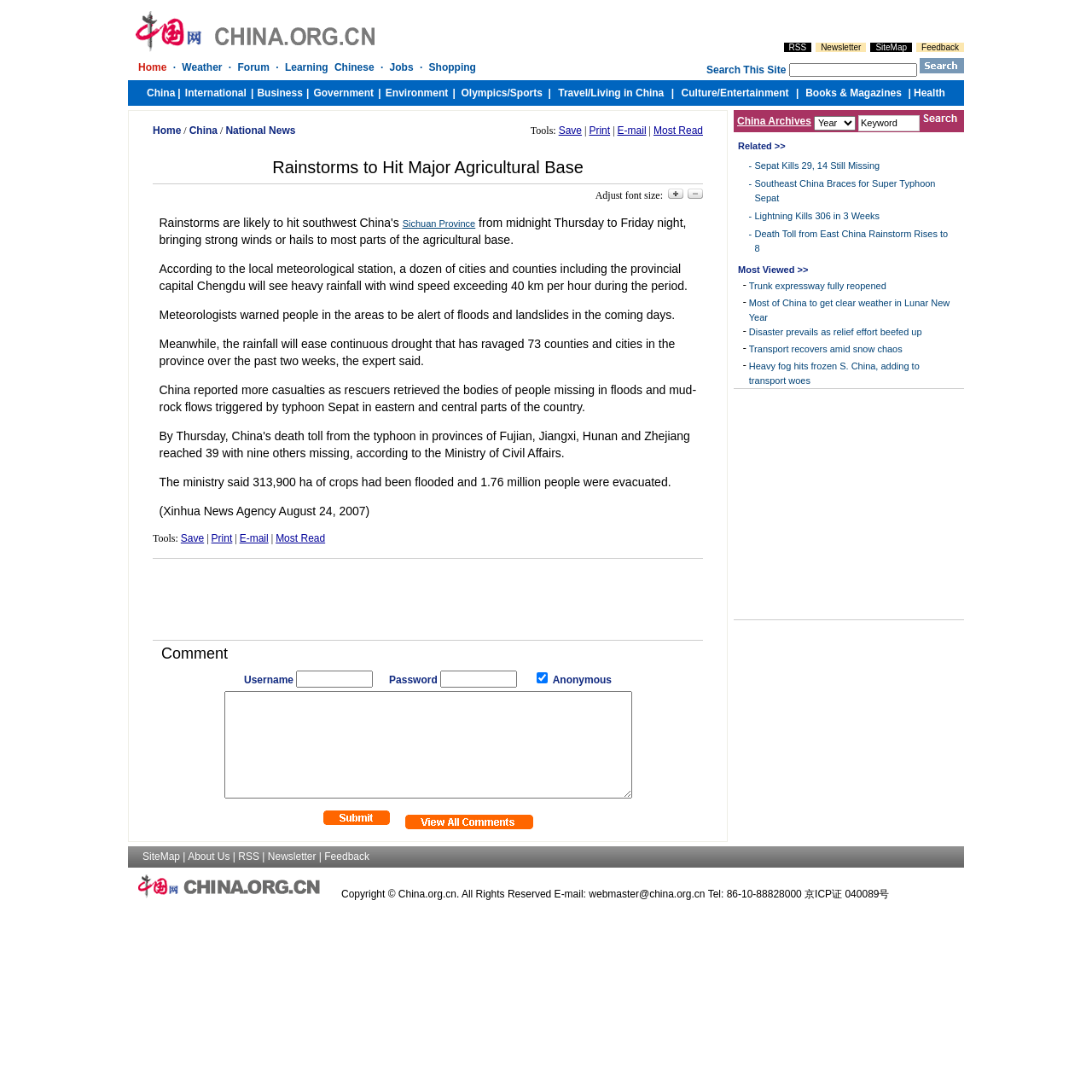Specify the bounding box coordinates for the region that must be clicked to perform the given instruction: "Read News about China".

[0.134, 0.079, 0.16, 0.09]